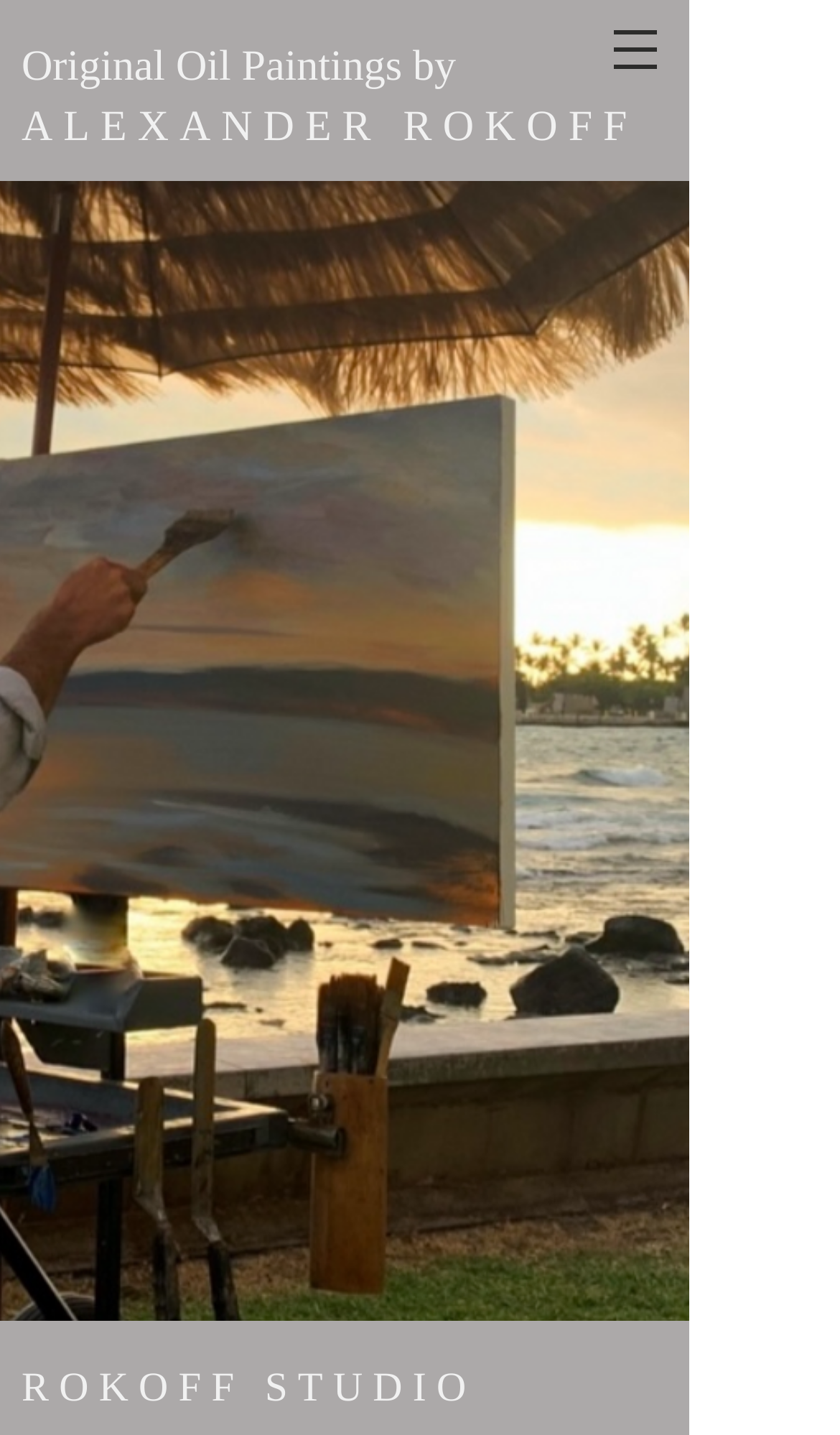Please provide a brief answer to the following inquiry using a single word or phrase:
Is the business locally owned?

Yes